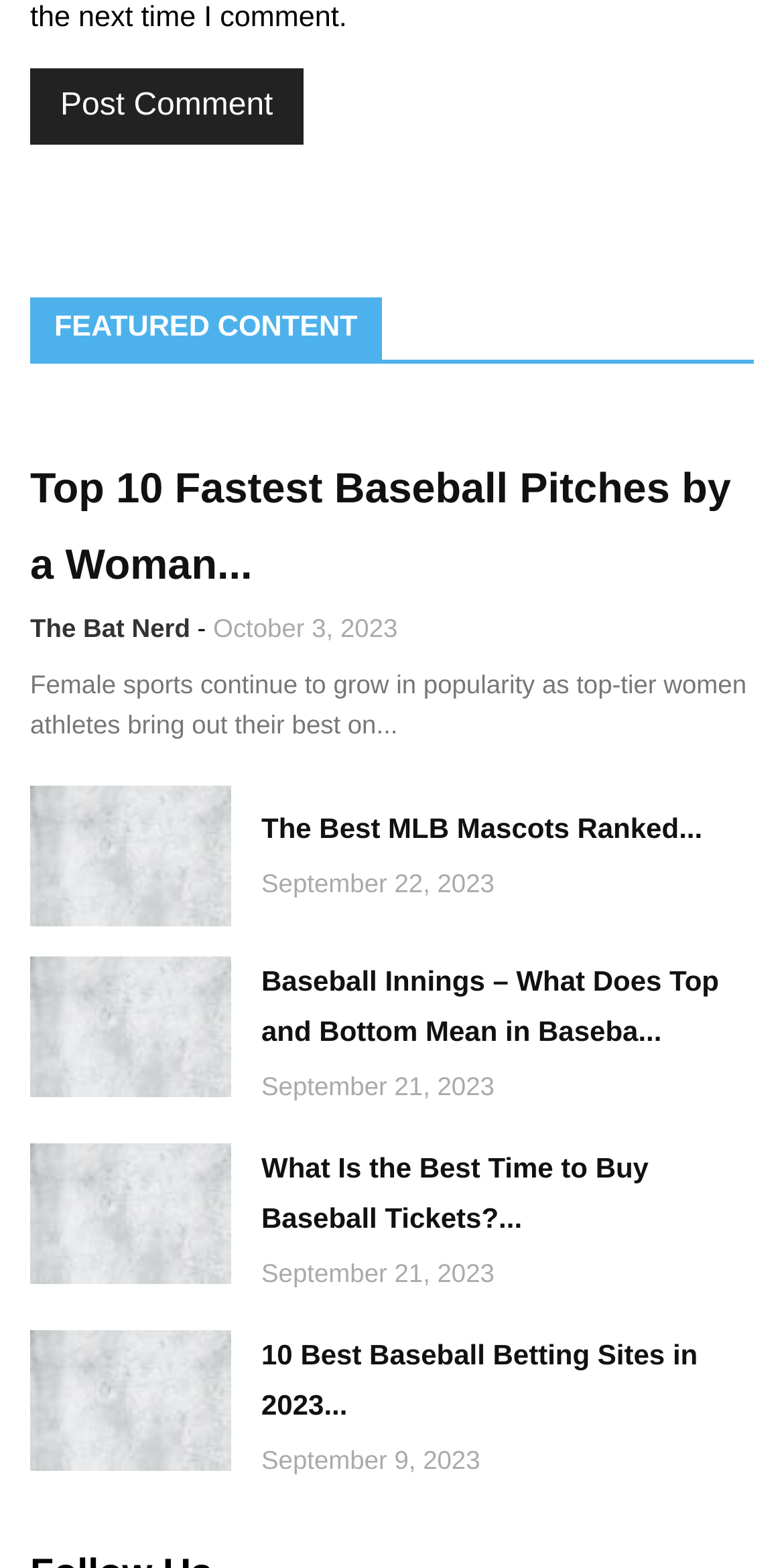Please identify the bounding box coordinates of the area that needs to be clicked to follow this instruction: "Check the time of the article 'Double Play in Baseball? What Does 6+4+3=2 Mean & More 6+4+3=2 Explained'".

[0.272, 0.391, 0.507, 0.411]